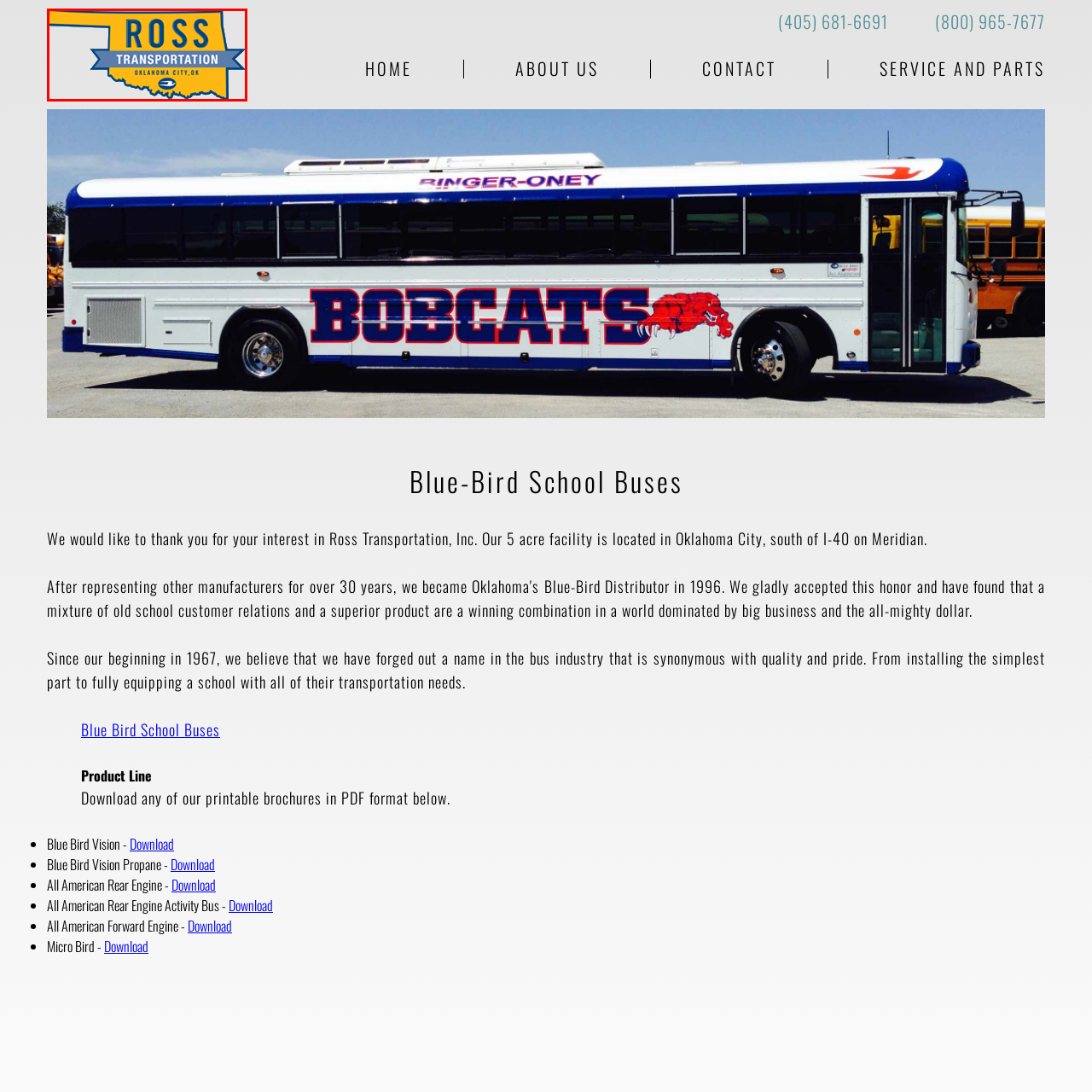What is the color of the background?
Analyze the content within the red bounding box and offer a detailed answer to the question.

The logo features a vibrant yellow background, which provides a bright and eye-catching contrast to the bold blue letters.